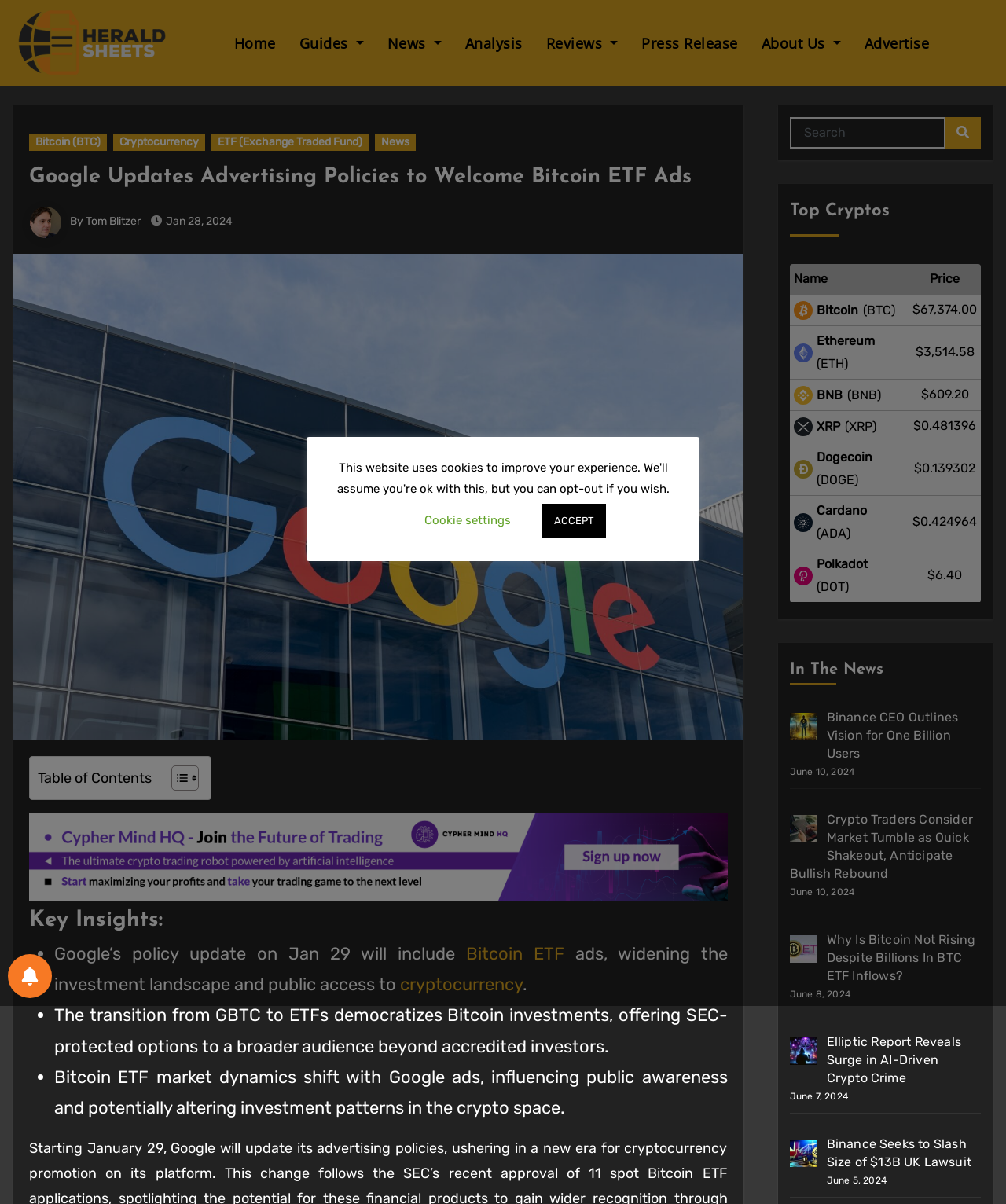Provide the bounding box coordinates of the section that needs to be clicked to accomplish the following instruction: "Click on the 'AI Trading' link."

[0.029, 0.704, 0.723, 0.717]